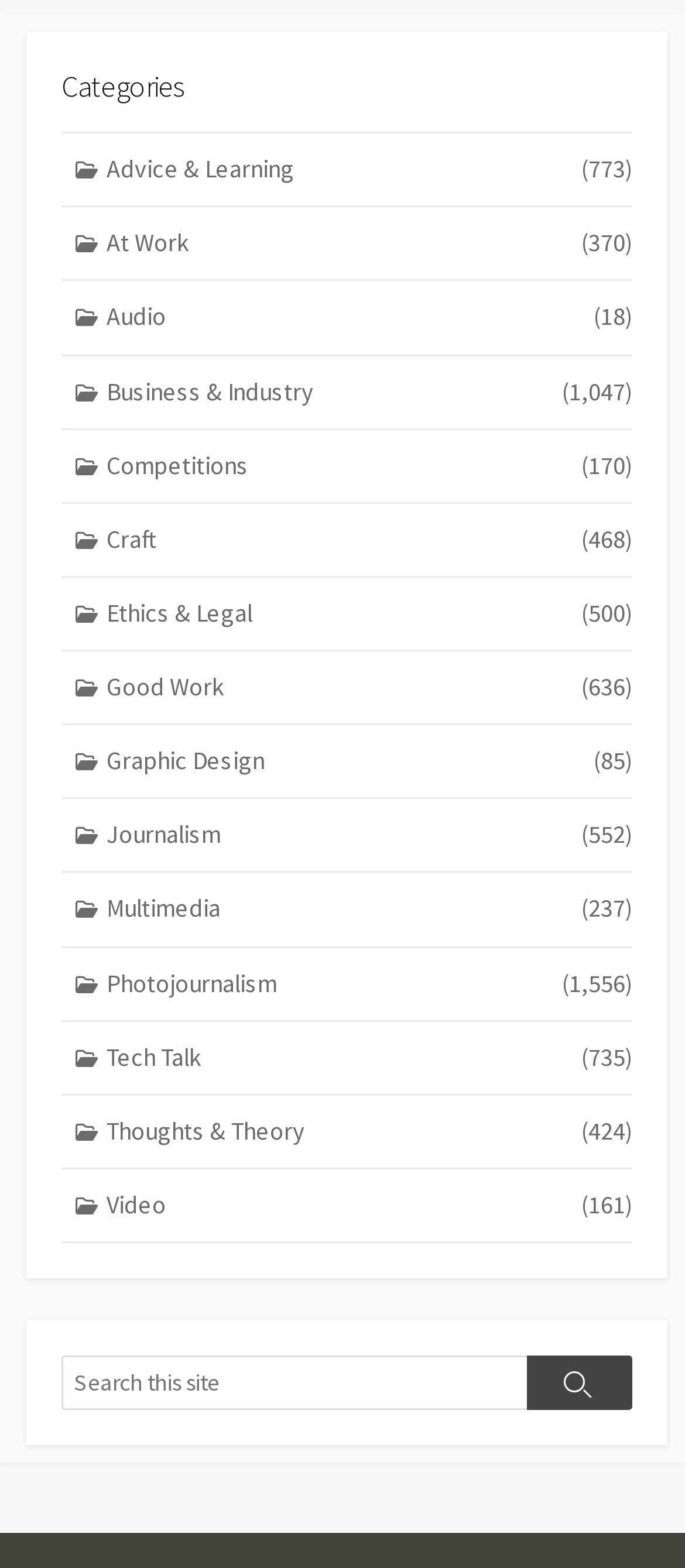Please identify the bounding box coordinates for the region that you need to click to follow this instruction: "Browse Advice & Learning".

[0.09, 0.084, 0.923, 0.132]